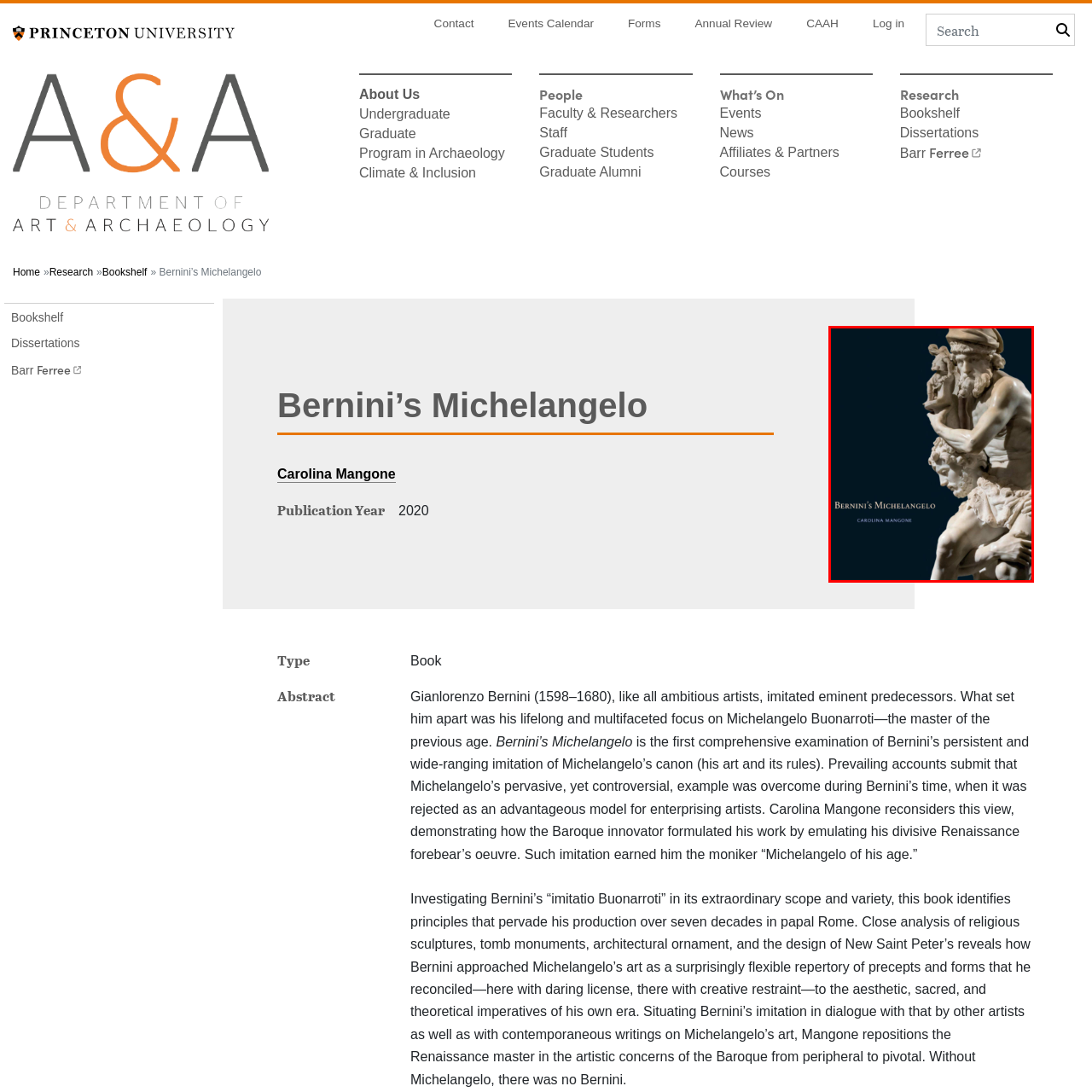Focus on the portion of the image highlighted in red and deliver a detailed explanation for the following question: What style of artistry is Bernini renowned for?

The background of the cover is a deep, rich color that contrasts beautifully with the details of the marble sculpture, capturing the essence of the Baroque artistry that Bernini is renowned for.